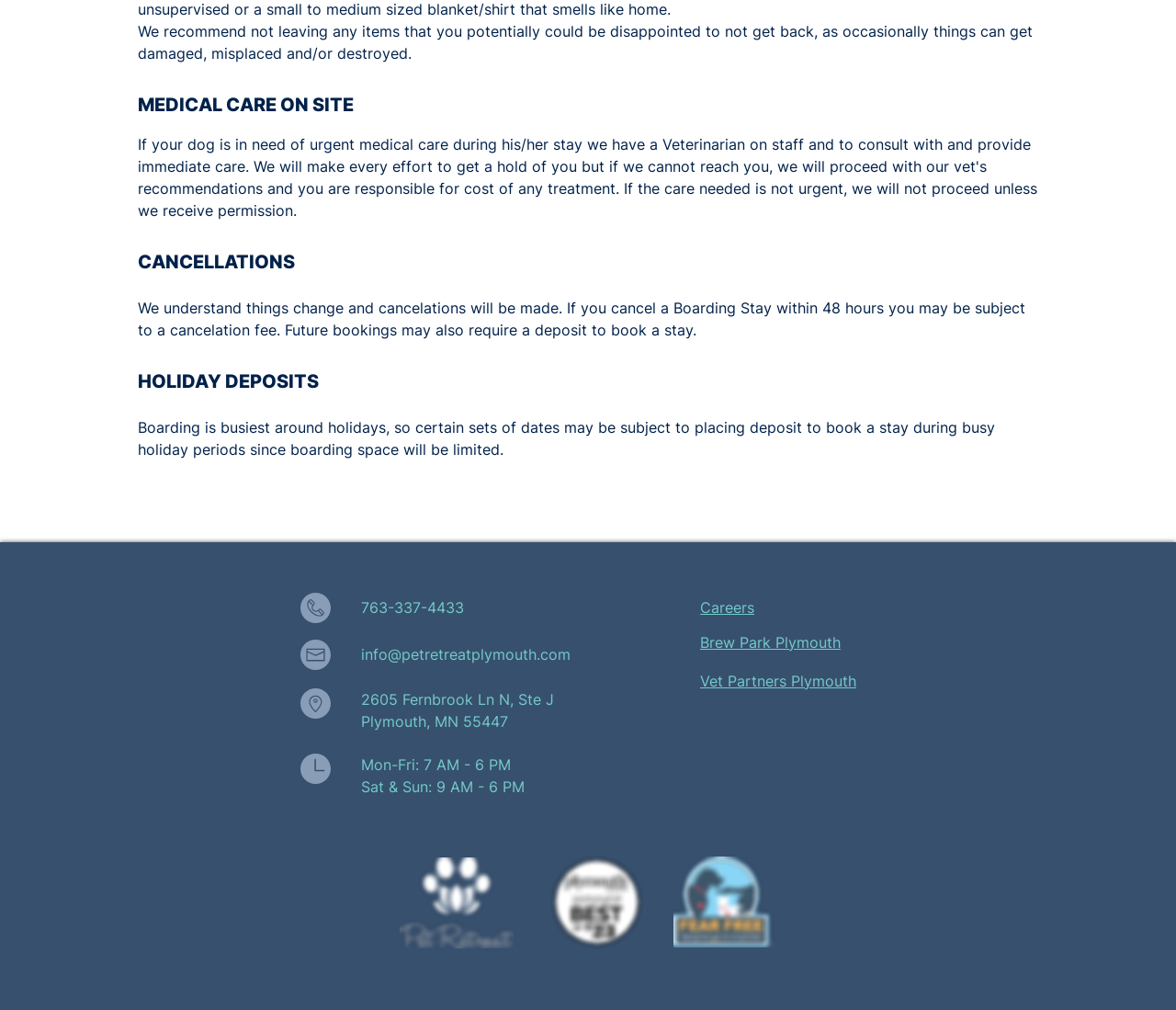Please find the bounding box coordinates of the element that you should click to achieve the following instruction: "Call the phone number". The coordinates should be presented as four float numbers between 0 and 1: [left, top, right, bottom].

[0.307, 0.592, 0.395, 0.61]